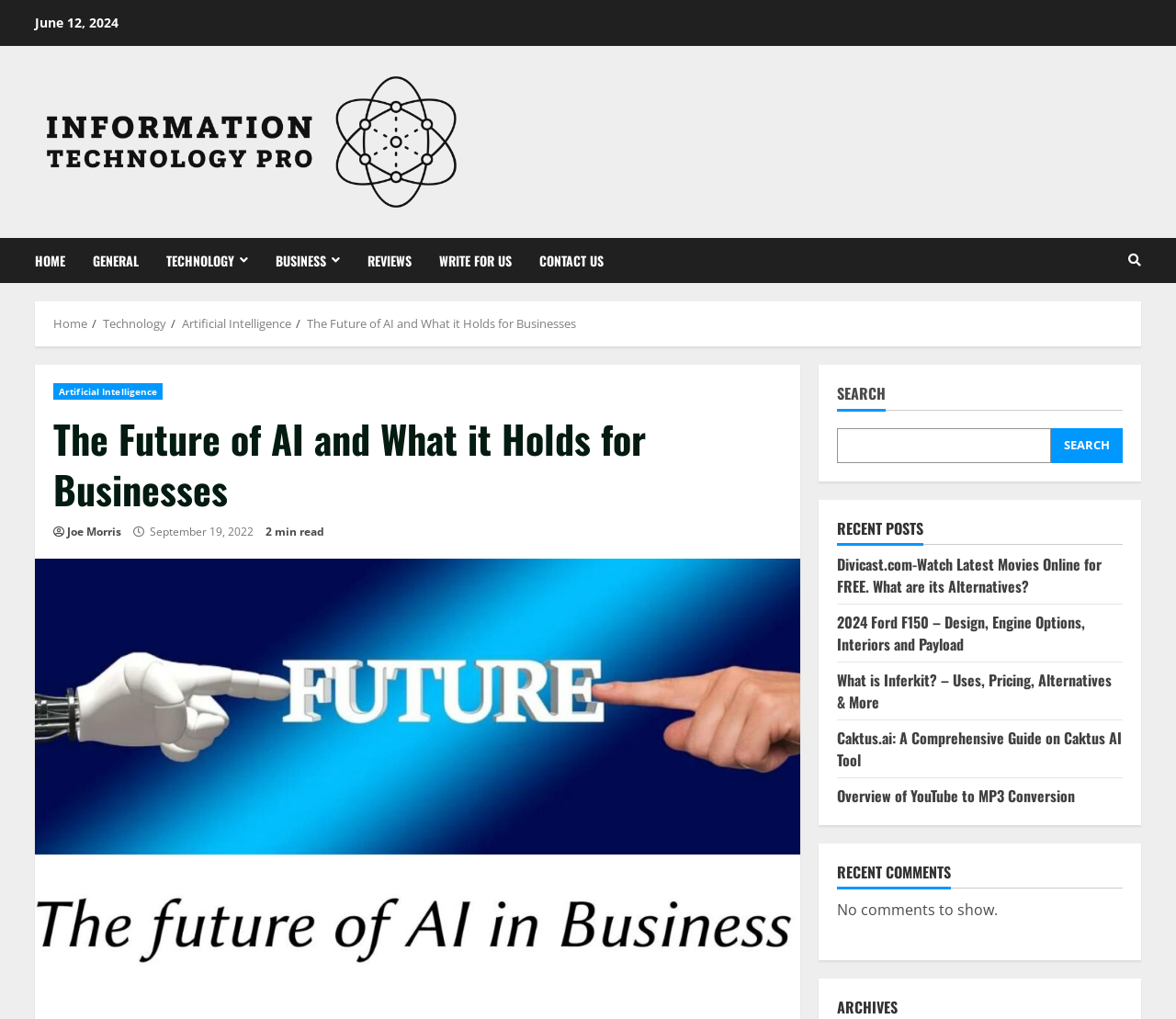Provide a brief response to the question using a single word or phrase: 
What is the title of the first recent post?

Divicast.com-Watch Latest Movies Online for FREE. What are its Alternatives?